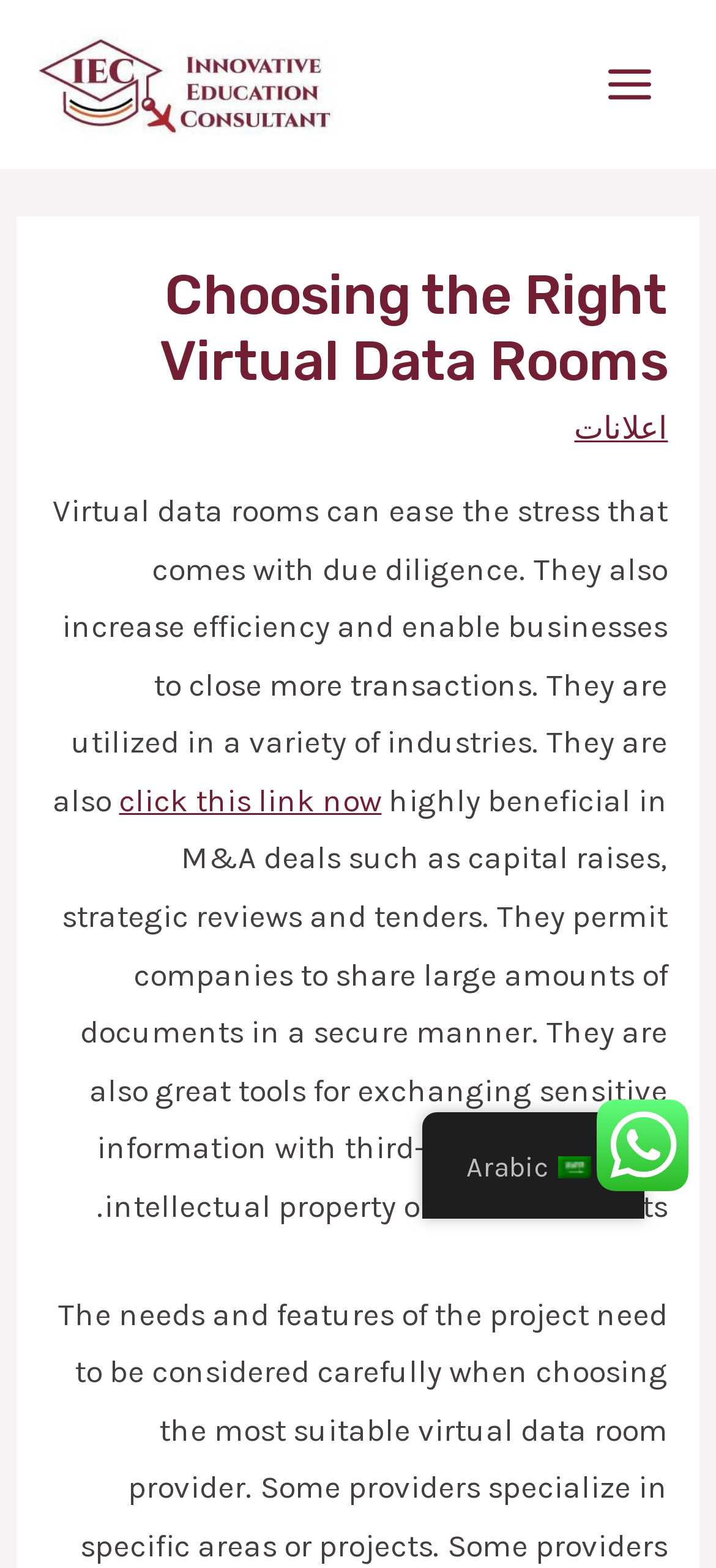Calculate the bounding box coordinates of the UI element given the description: "click this link now".

[0.166, 0.499, 0.533, 0.522]